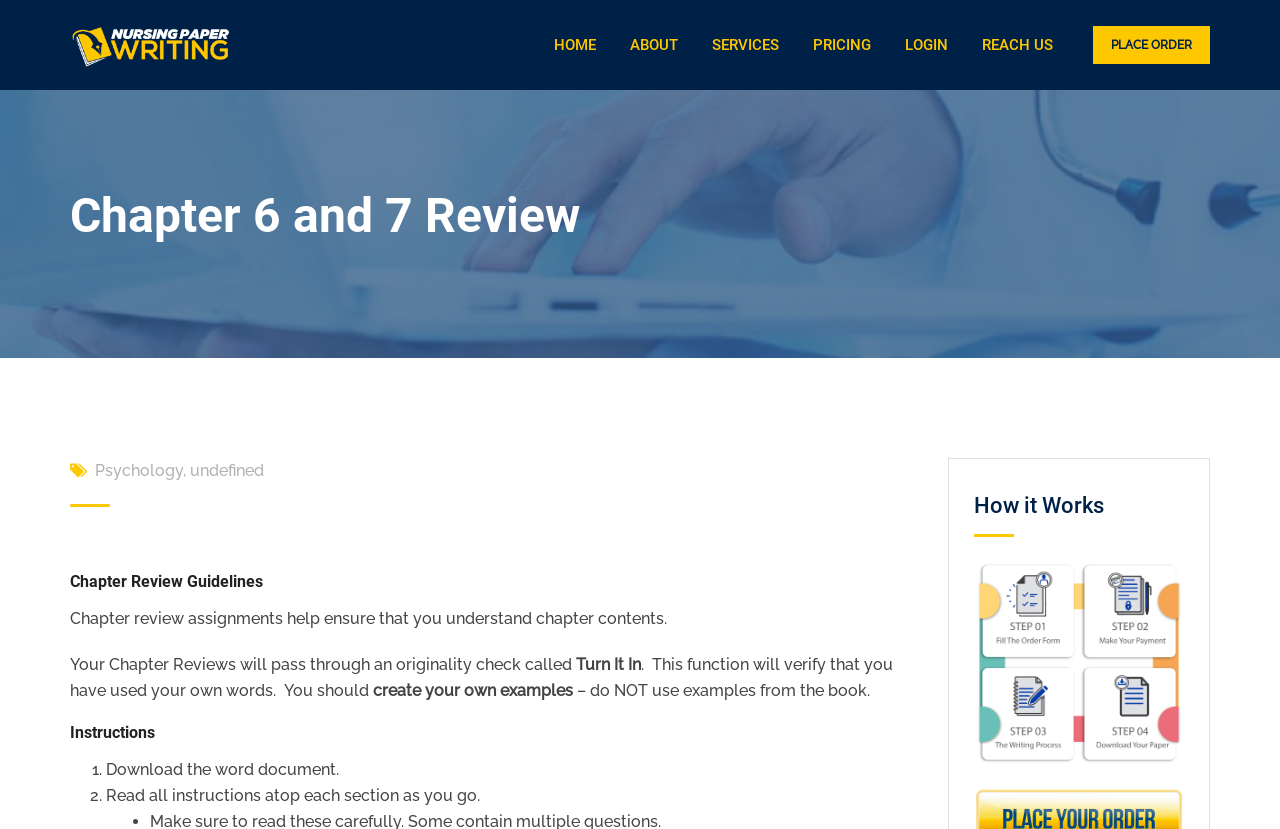Specify the bounding box coordinates of the region I need to click to perform the following instruction: "View the 'SERVICES' page". The coordinates must be four float numbers in the range of 0 to 1, i.e., [left, top, right, bottom].

[0.545, 0.0, 0.62, 0.109]